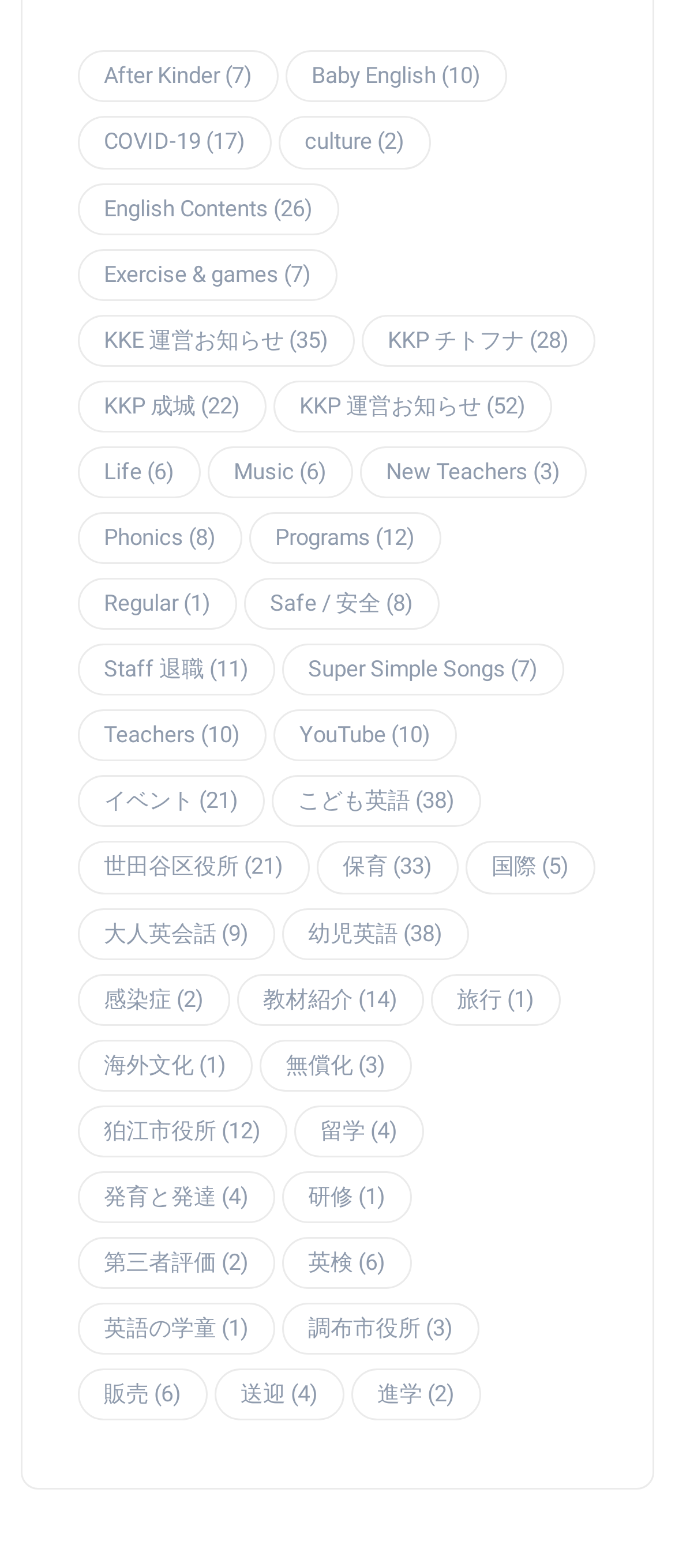Given the element description "Exercise & games (7)", identify the bounding box of the corresponding UI element.

[0.115, 0.158, 0.5, 0.192]